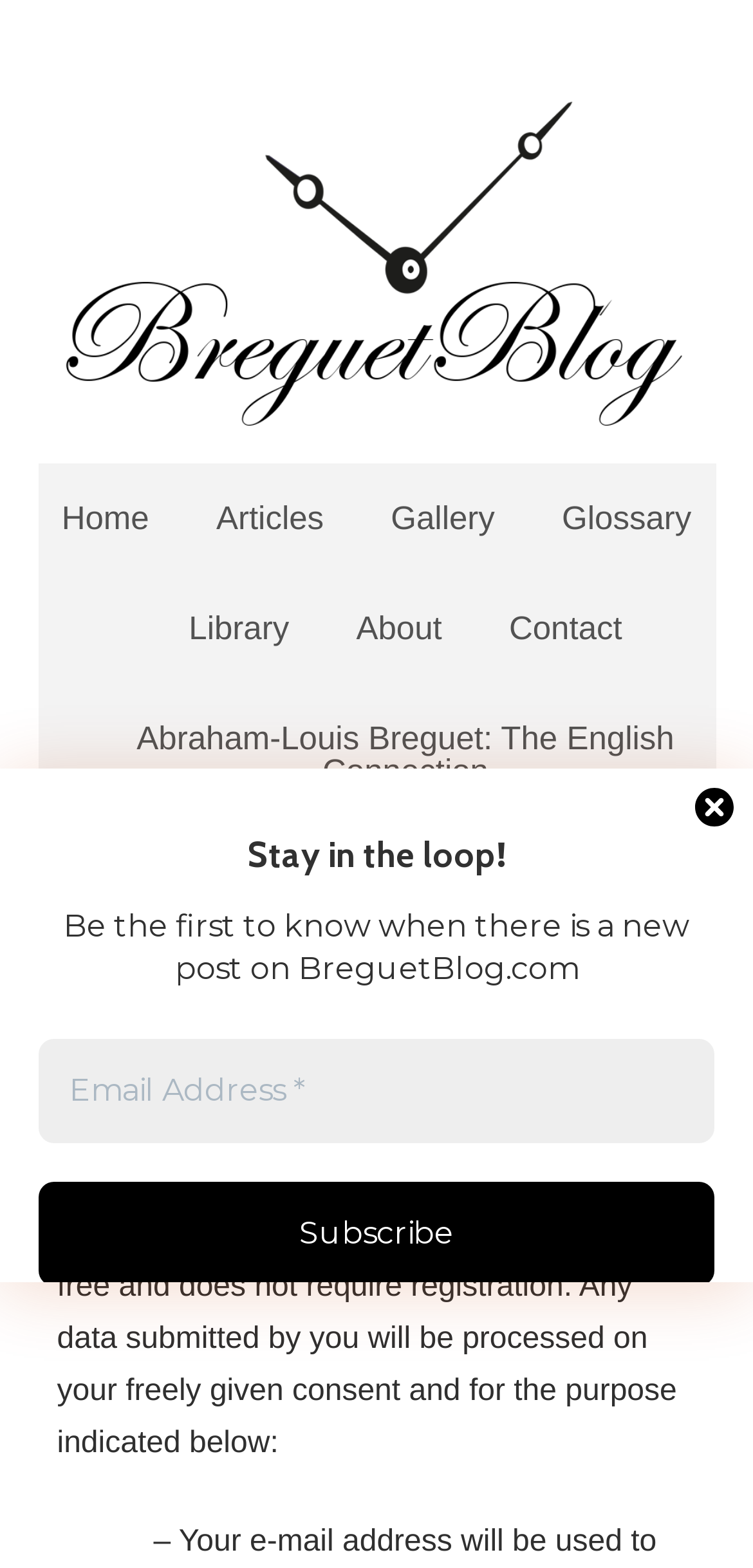What is the function of the 'Close' button?
Please give a detailed answer to the question using the information shown in the image.

The 'Close' button is likely used to close a dialog or a popup window, as it is positioned at the bottom right corner of the page and has a distinct bounding box coordinate, suggesting it is not part of the main content.